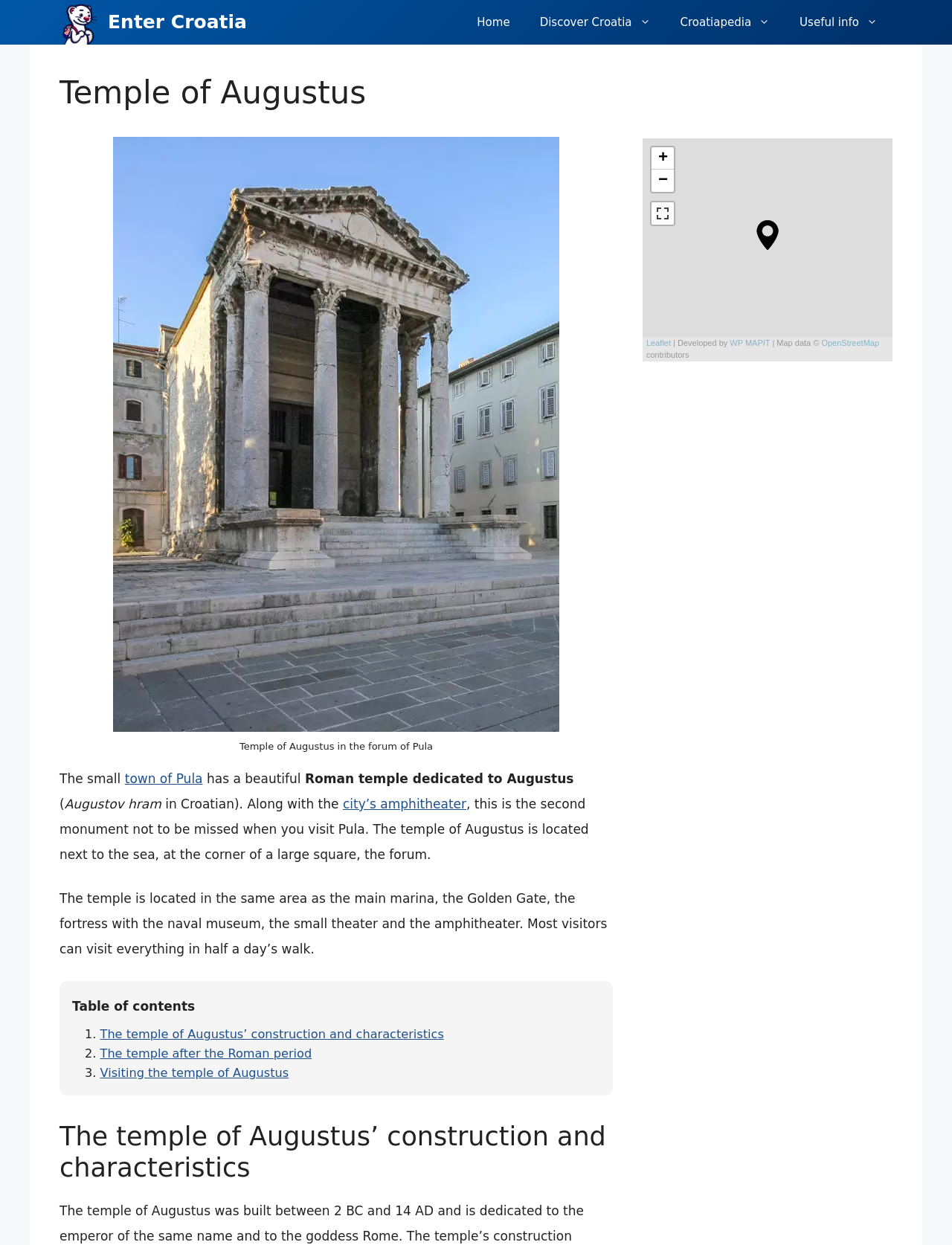Please find the bounding box coordinates of the element that you should click to achieve the following instruction: "Click on the 'Home' link". The coordinates should be presented as four float numbers between 0 and 1: [left, top, right, bottom].

[0.485, 0.0, 0.551, 0.036]